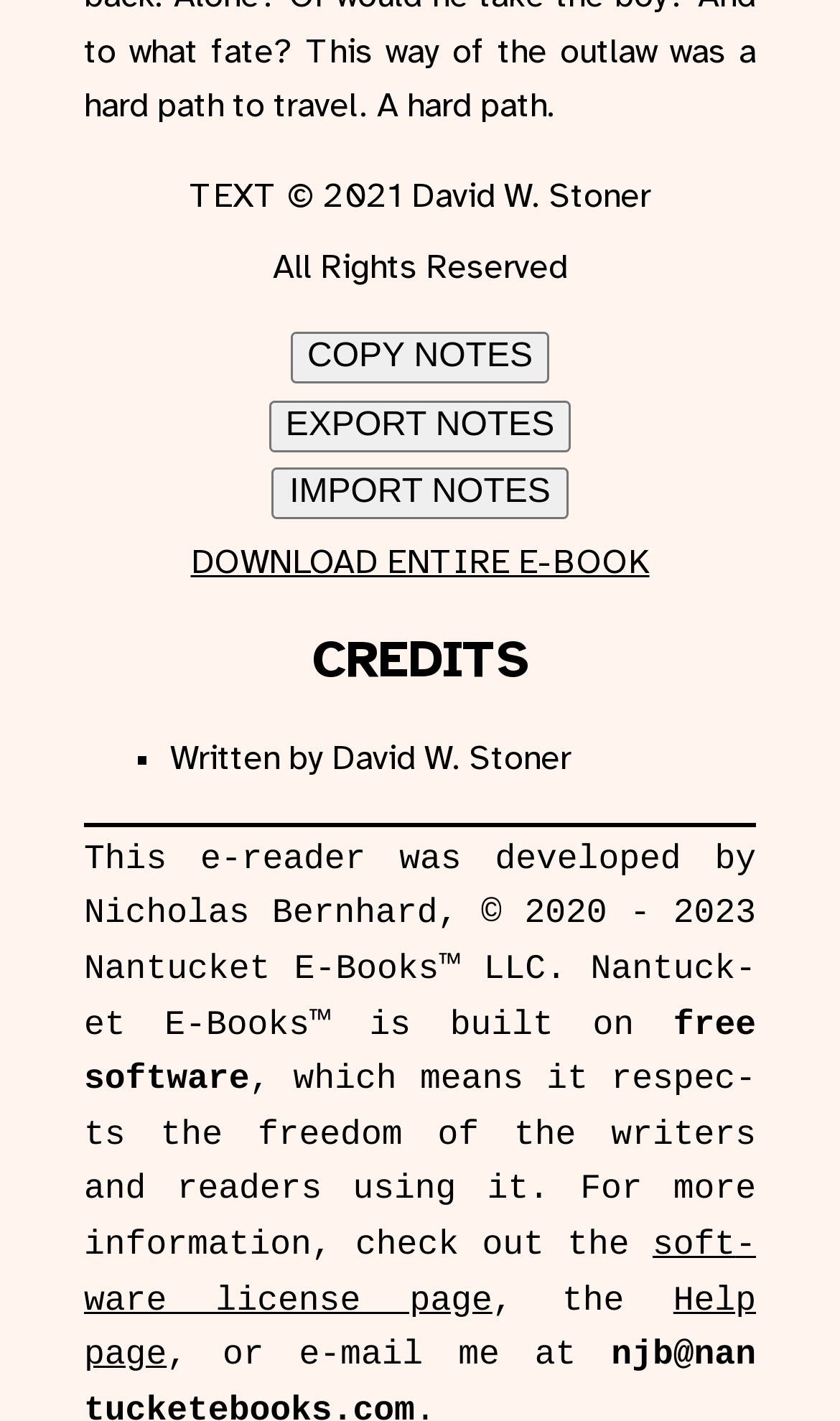Please use the details from the image to answer the following question comprehensively:
Who is the author of the e-book?

The author of the e-book can be found in the credits section, where it is written 'Written by David W. Stoner'.